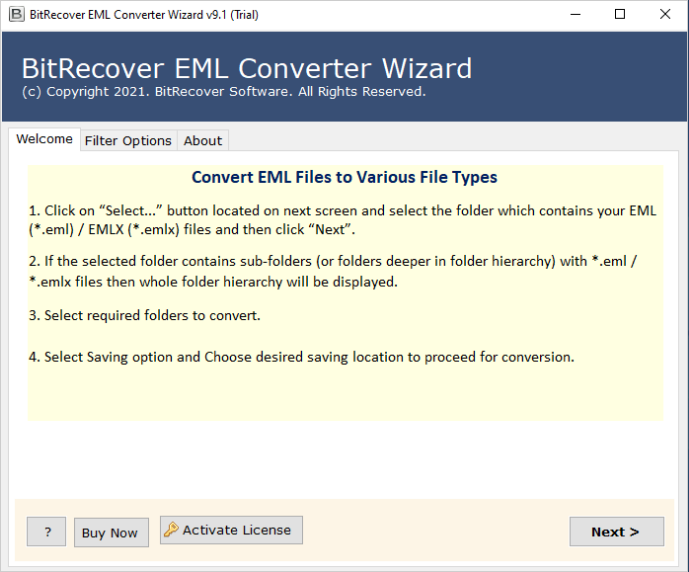What is the purpose of the 'Folder Hierarchy Display'?
Ensure your answer is thorough and detailed.

The caption explains that if the chosen folder consists of sub-folders, the wizard will display the entire folder hierarchy, which is intended to facilitate a thorough selection of folders for conversion.